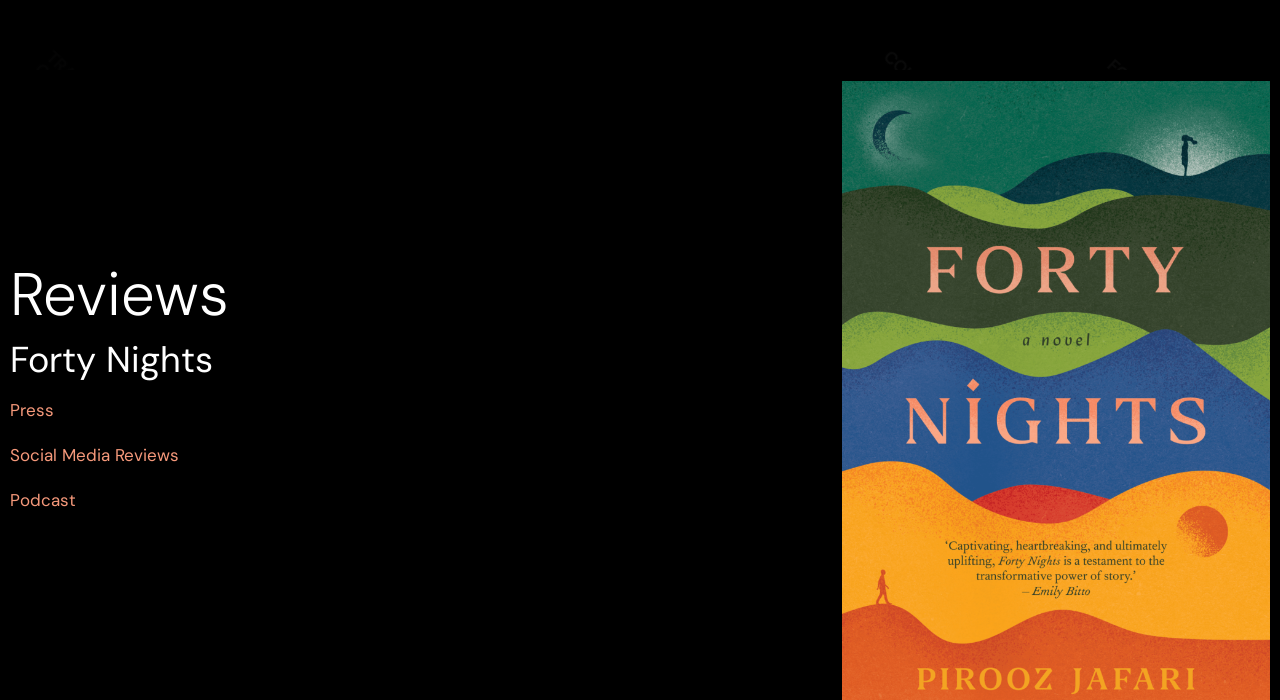Please identify the bounding box coordinates of the clickable element to fulfill the following instruction: "download Bluebeam older versions". The coordinates should be four float numbers between 0 and 1, i.e., [left, top, right, bottom].

None